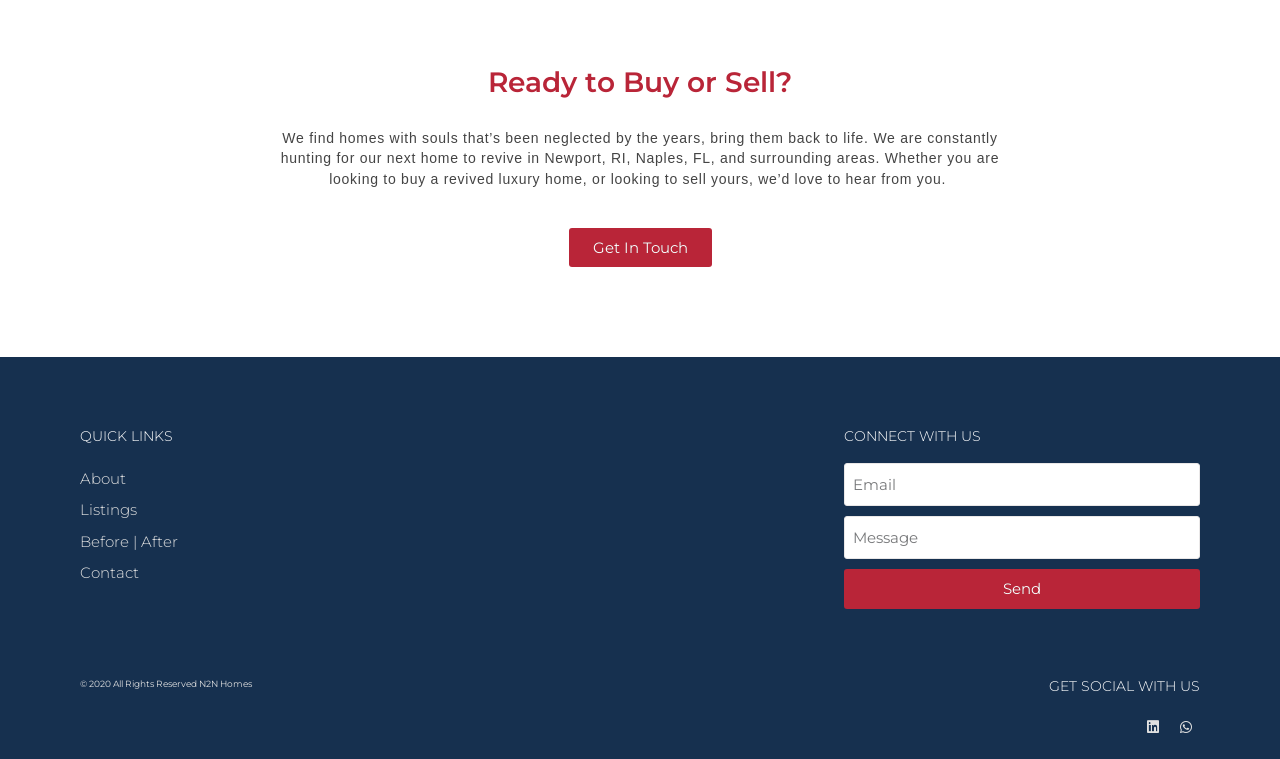Using the webpage screenshot and the element description Linkedin, determine the bounding box coordinates. Specify the coordinates in the format (top-left x, top-left y, bottom-right x, bottom-right y) with values ranging from 0 to 1.

[0.89, 0.939, 0.912, 0.976]